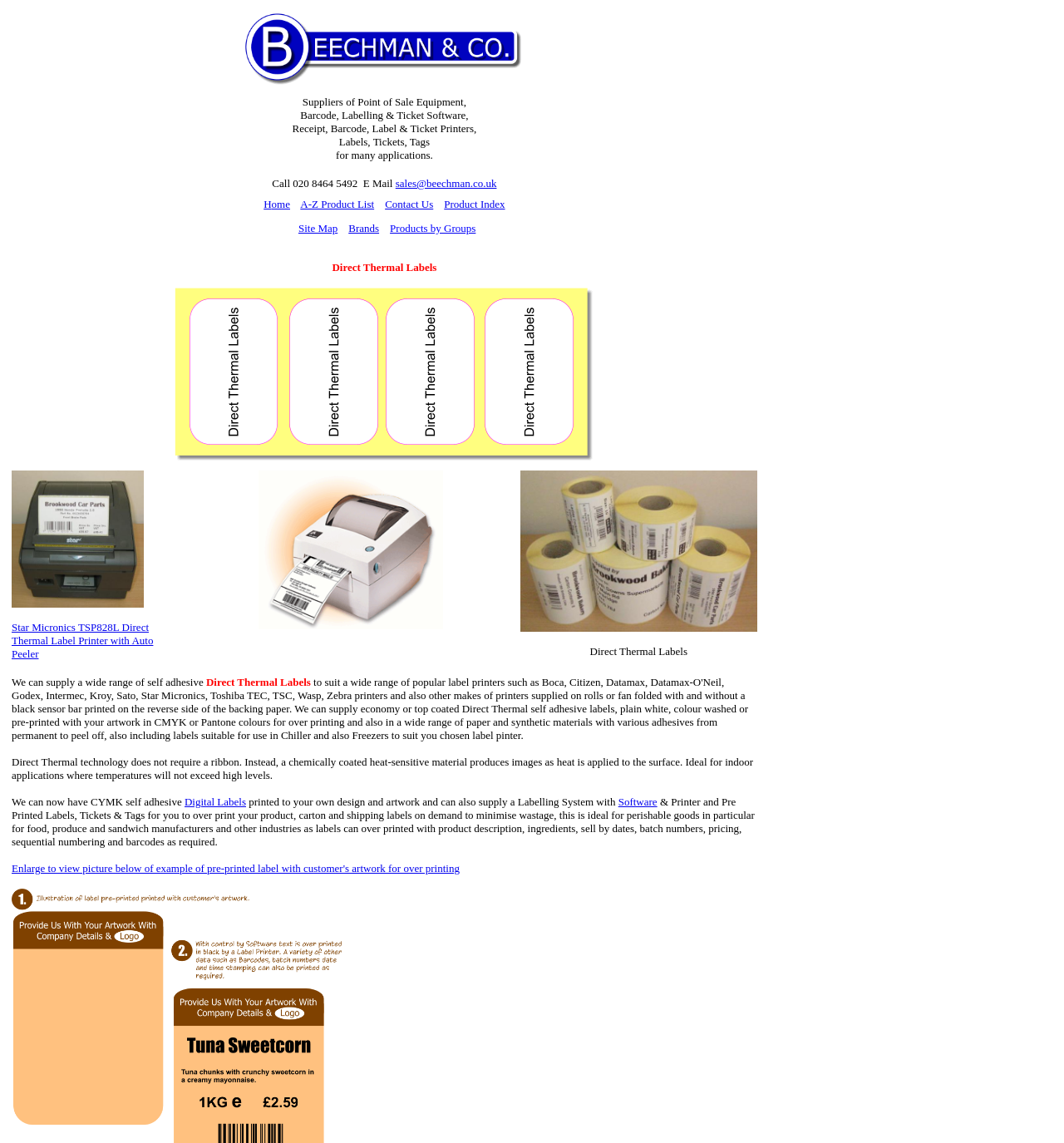Extract the bounding box coordinates for the UI element described as: "Software".

[0.581, 0.696, 0.618, 0.707]